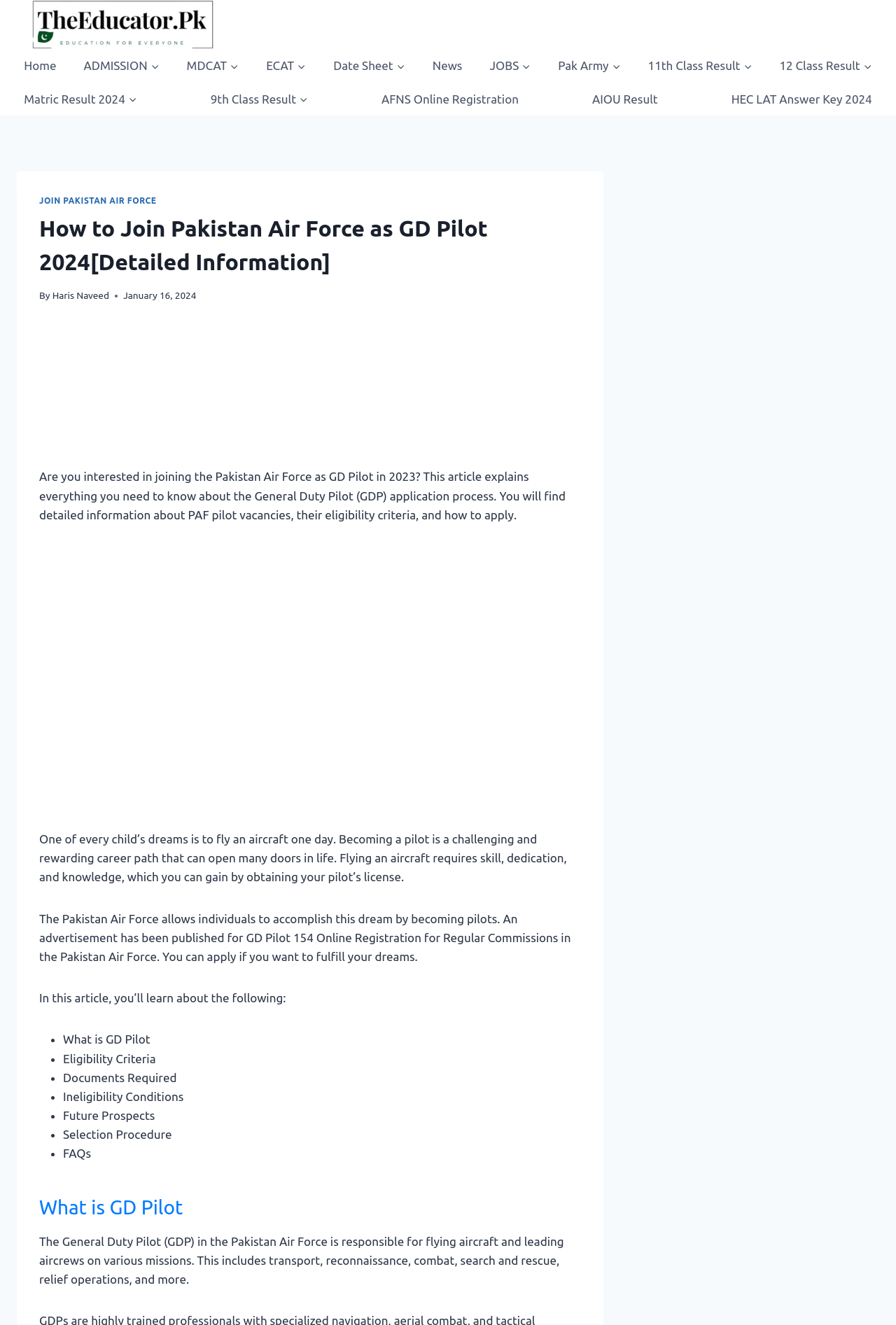Explain in detail what is displayed on the webpage.

The webpage is about joining the Pakistan Air Force as a General Duty Pilot in 2023. At the top, there is a logo of "The Educators" on the left side, and a primary navigation menu on the right side, which includes links to various sections such as "Home", "ADMISSION", "MDCAT", "ECAT", "Date Sheet", "News", "JOBS", "Pak Army", "11th Class Result", "12 Class Result", "Matric Result 2024", "9th Class Result", "AFNS Online Registration", "AIOU Result", and "HEC LAT Answer Key 2024".

Below the navigation menu, there is a header section with a link to "JOIN PAKISTAN AIR FORCE" and a heading that reads "How to Join Pakistan Air Force as GD Pilot 2024 [Detailed Information]". The author of the article, "Haris Naveed", is mentioned, along with the date "January 16, 2024".

The main content of the webpage is divided into several sections. The first section introduces the idea of becoming a pilot in the Pakistan Air Force and explains that the article will provide detailed information about the General Duty Pilot application process. There are three advertisements inserted throughout the content.

The article then explains that becoming a pilot is a challenging and rewarding career path, and that the Pakistan Air Force allows individuals to fulfill their dreams by becoming pilots. It mentions that an advertisement has been published for GD Pilot 154 Online Registration for Regular Commissions in the Pakistan Air Force.

The article is organized into sections, each covering a specific topic related to joining the Pakistan Air Force as a General Duty Pilot. These topics include what is GD Pilot, eligibility criteria, documents required, ineligibility conditions, future prospects, selection procedure, and FAQs. Each section provides detailed information and explanations about the respective topic.